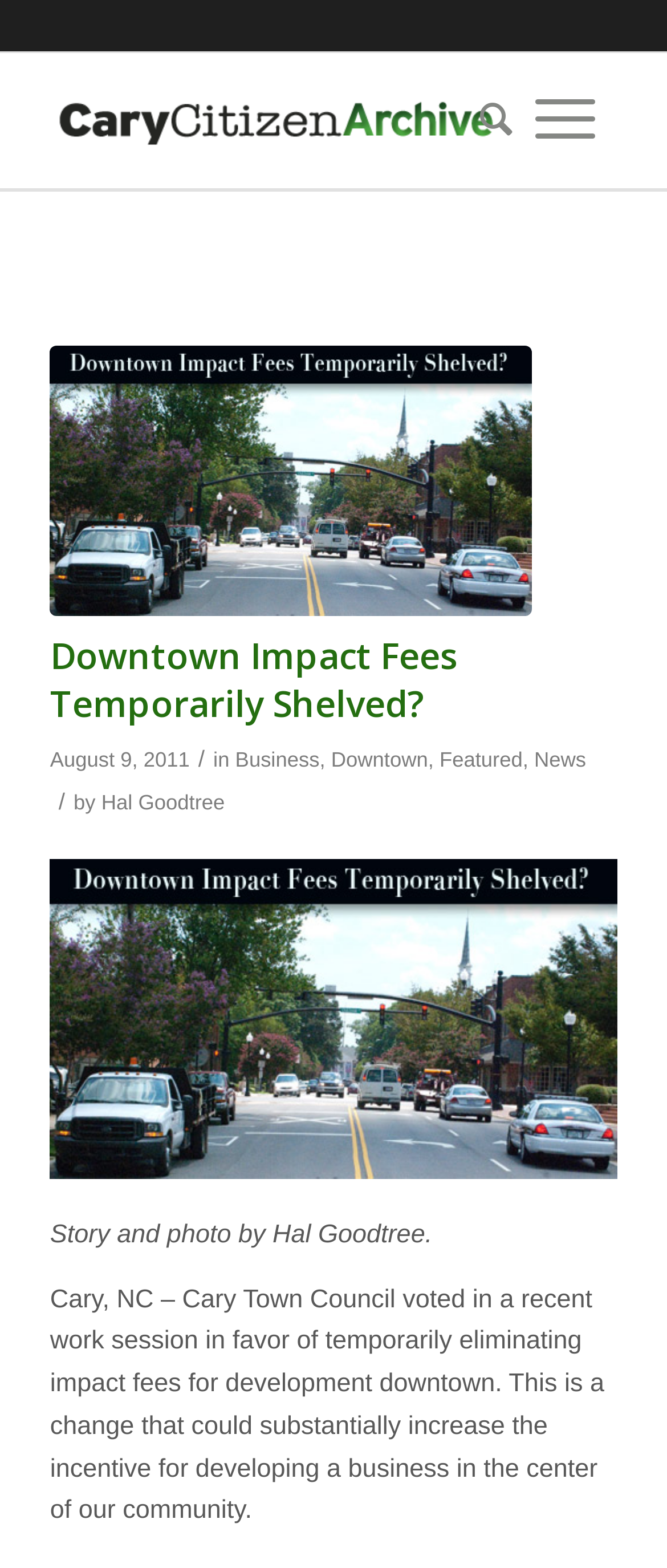What is the name of the author of the story?
Please provide a comprehensive and detailed answer to the question.

I found the answer by looking at the text 'Story and photo by Hal Goodtree.' which is located at the bottom of the article, indicating that Hal Goodtree is the author of the story.